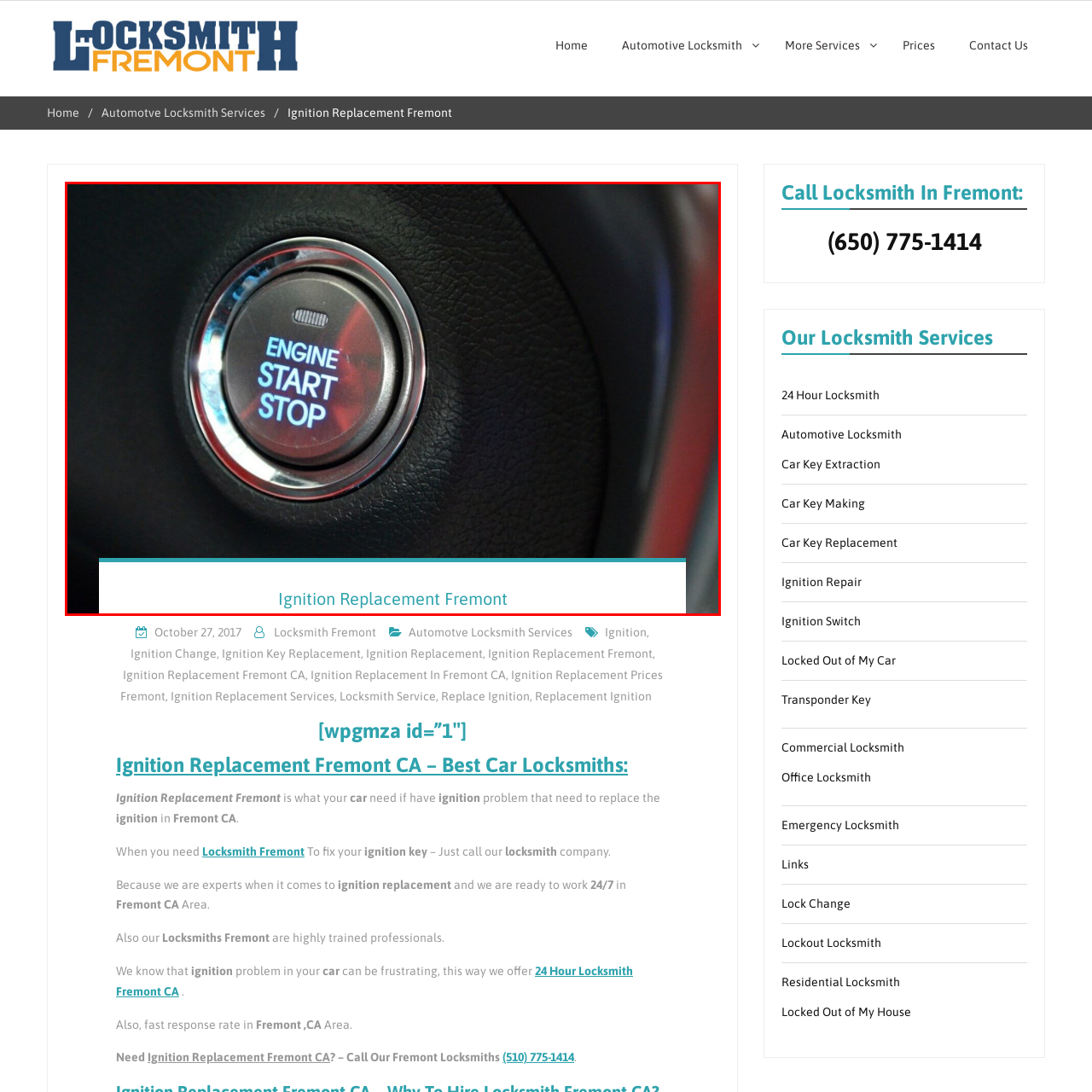What is the label on the ignition button?
Consider the details within the red bounding box and provide a thorough answer to the question.

The caption states that the ignition button prominently features an illuminated 'ENGINE START STOP' label, which is the text displayed on the button.